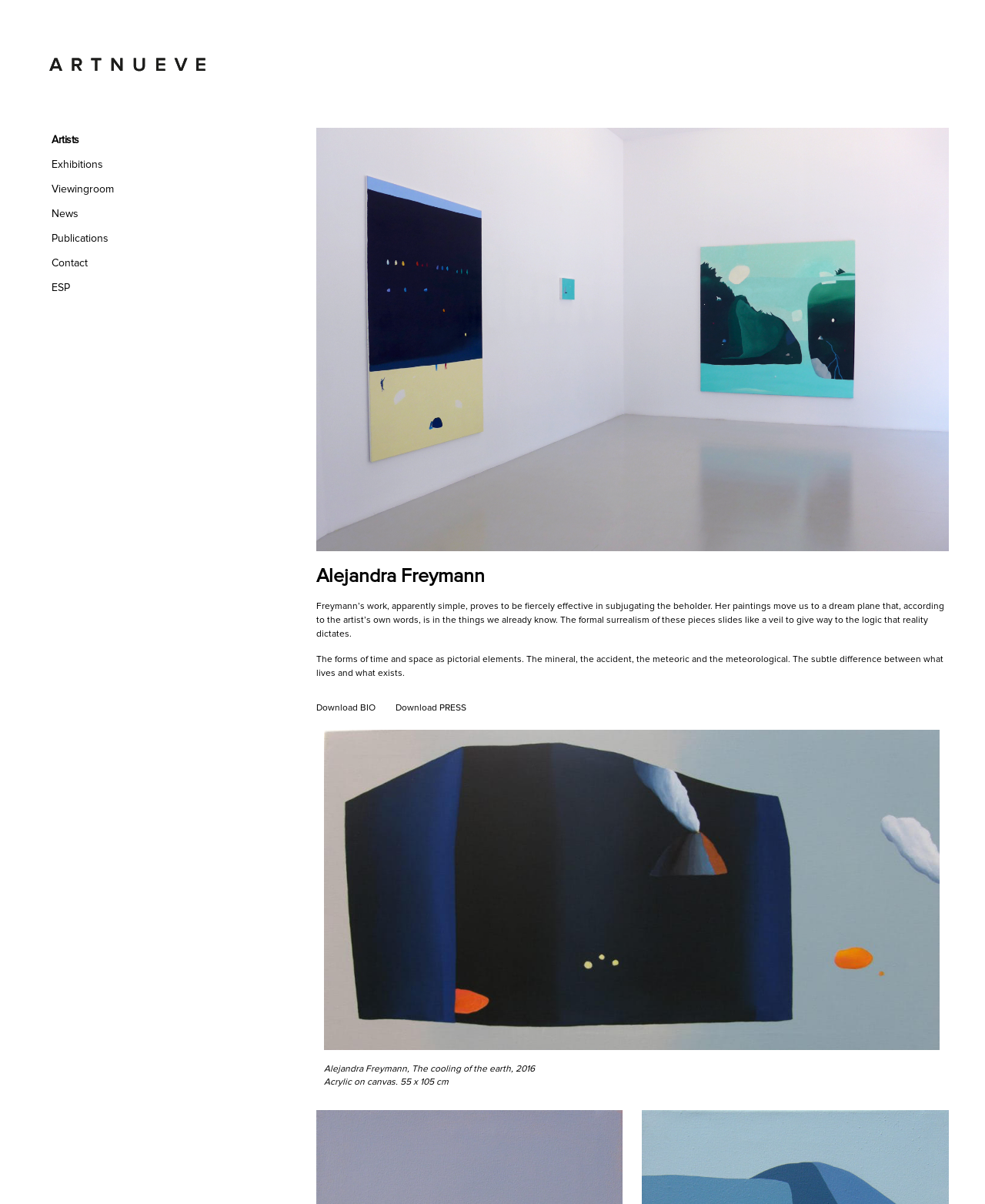Locate the coordinates of the bounding box for the clickable region that fulfills this instruction: "Go to the contact page".

[0.052, 0.209, 0.162, 0.229]